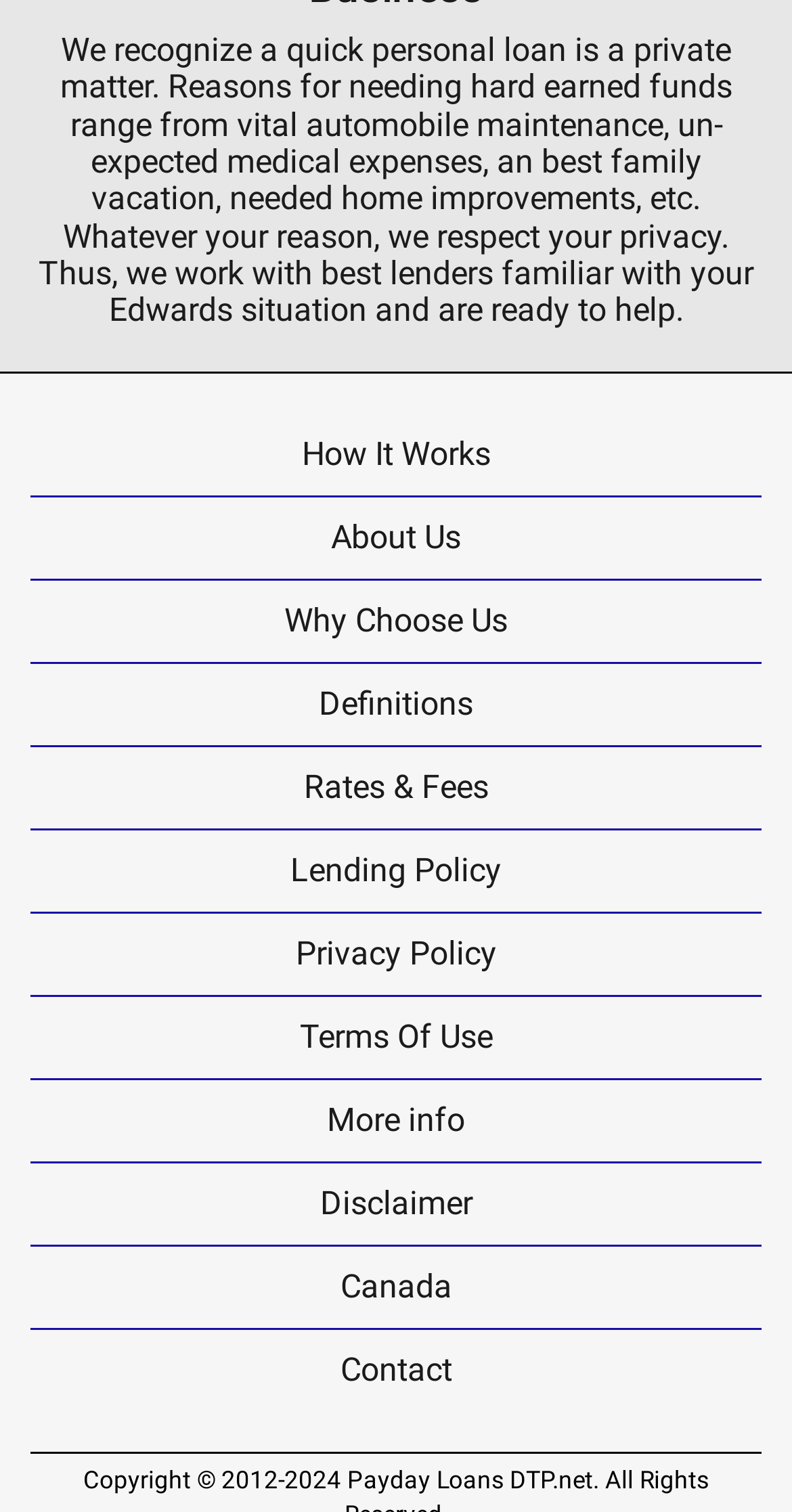Using the provided element description "Why Choose Us", determine the bounding box coordinates of the UI element.

[0.038, 0.384, 0.962, 0.438]